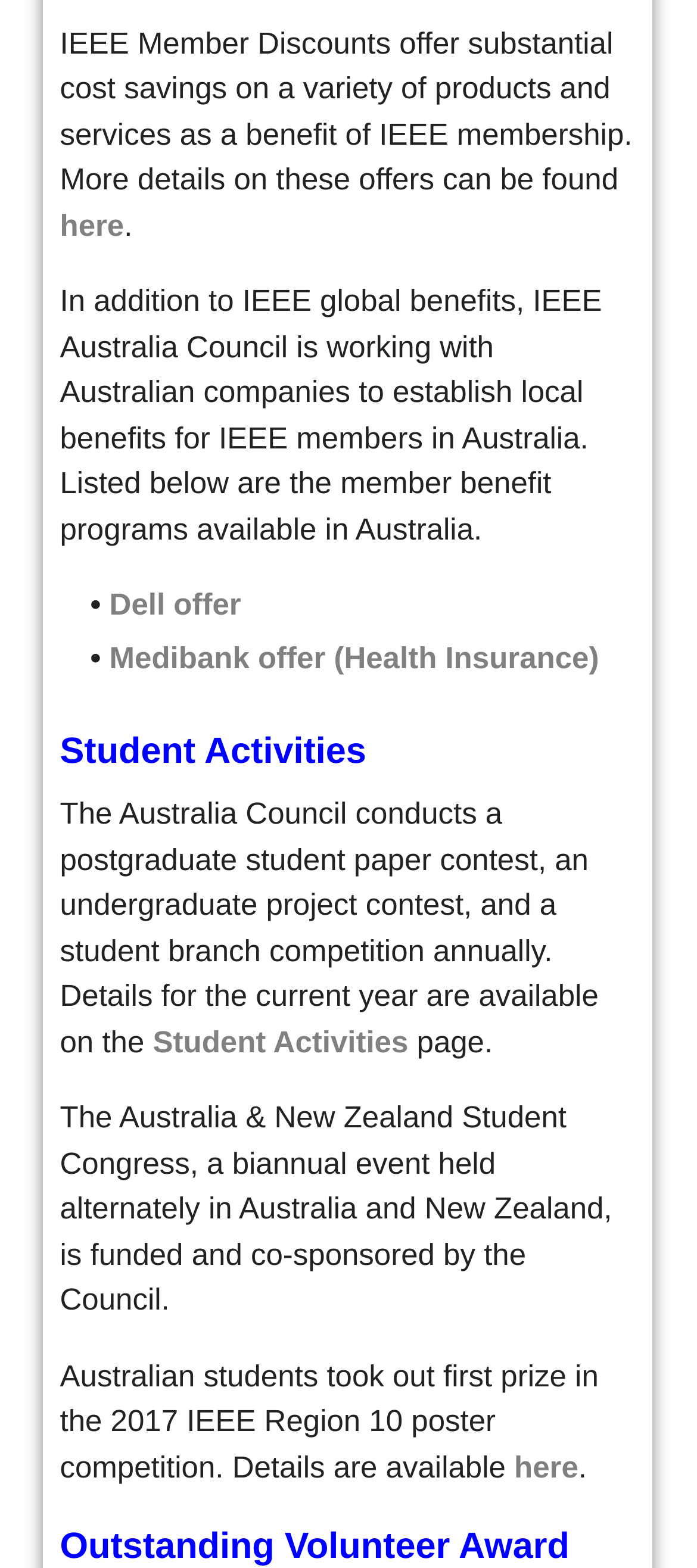What is the Australia Council conducting annually?
Please answer the question as detailed as possible based on the image.

The Australia Council conducts a postgraduate student paper contest, an undergraduate project contest, and a student branch competition annually, as mentioned on the webpage.